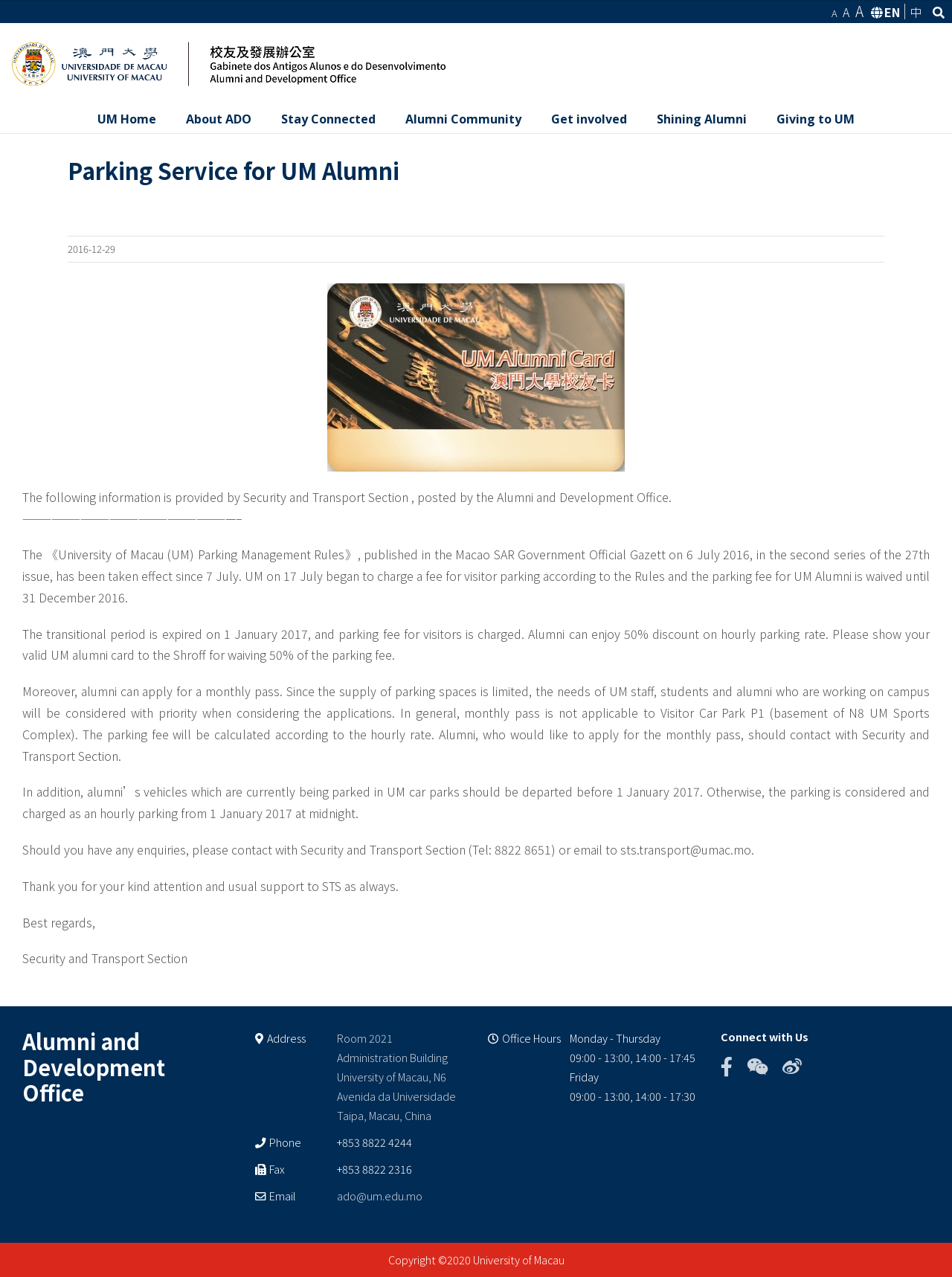Can you specify the bounding box coordinates for the region that should be clicked to fulfill this instruction: "Click the 'EN' language option".

[0.924, 0.003, 0.95, 0.015]